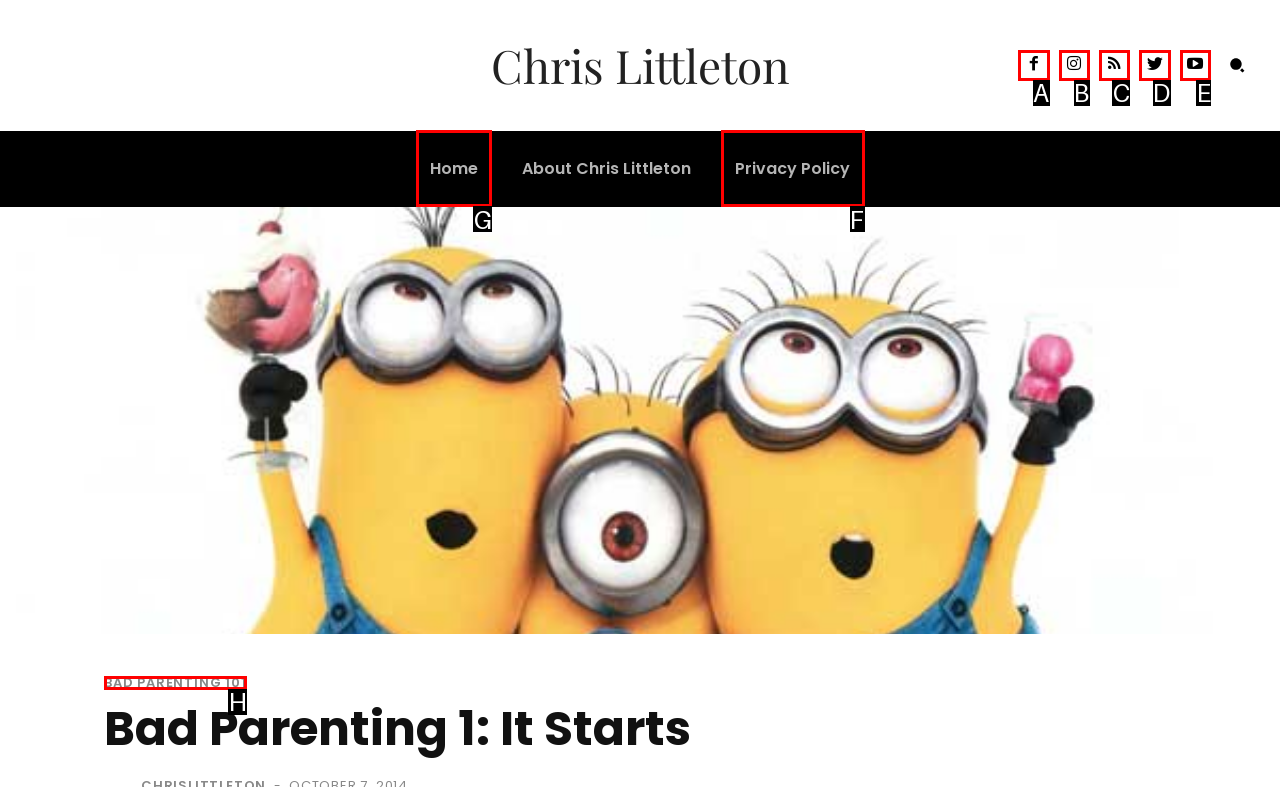To execute the task: go to home page, which one of the highlighted HTML elements should be clicked? Answer with the option's letter from the choices provided.

G